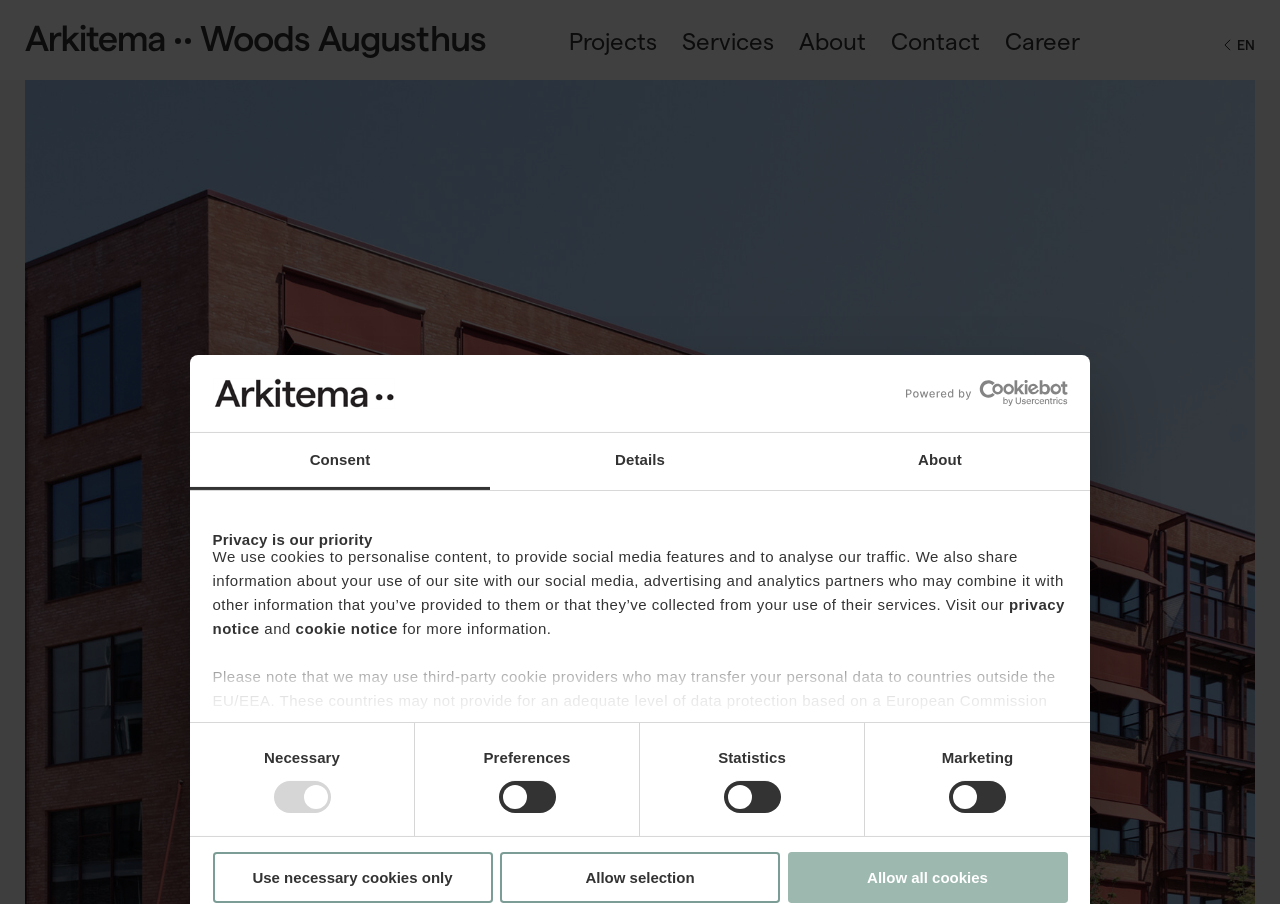Locate the bounding box coordinates of the element that should be clicked to fulfill the instruction: "Visit the About page".

[0.624, 0.028, 0.677, 0.06]